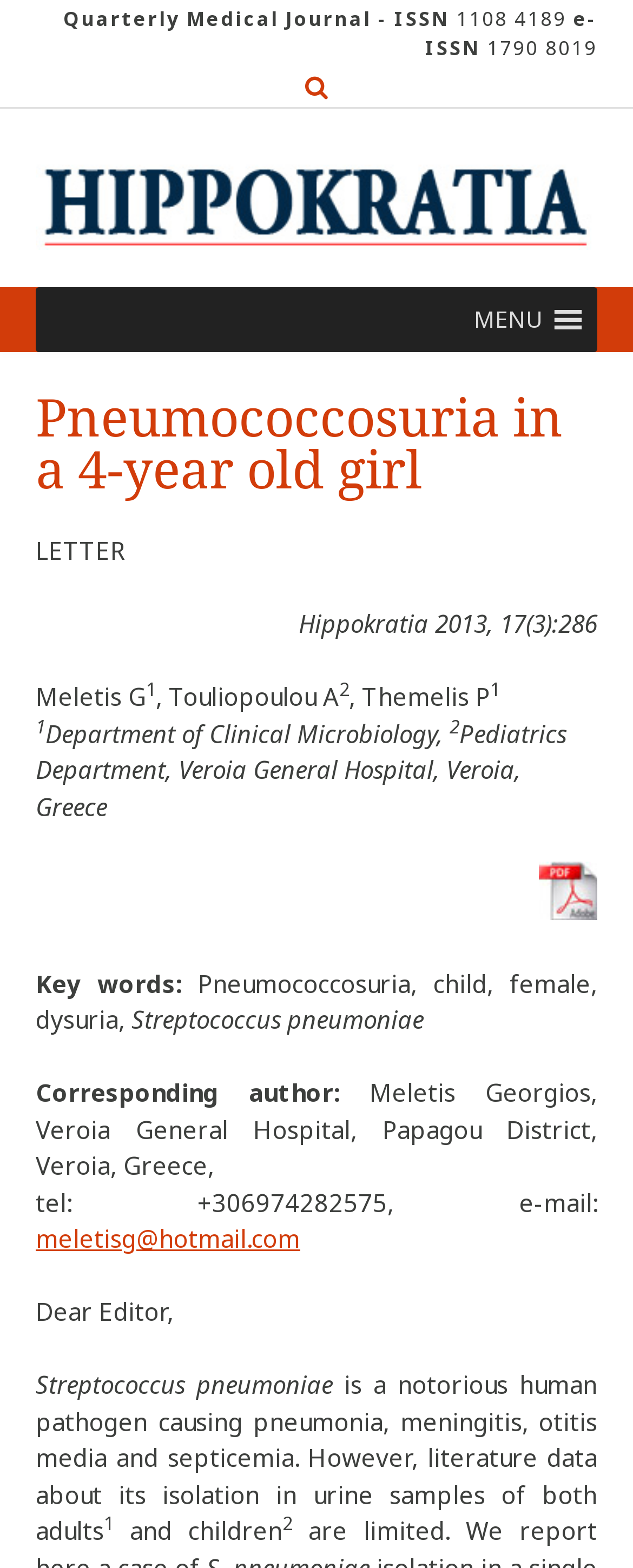Based on the visual content of the image, answer the question thoroughly: Who is the corresponding author of the letter?

The corresponding author of the letter can be found in the section 'Corresponding author:' near the bottom of the webpage. The author's name is Meletis Georgios, and their contact information is also provided.